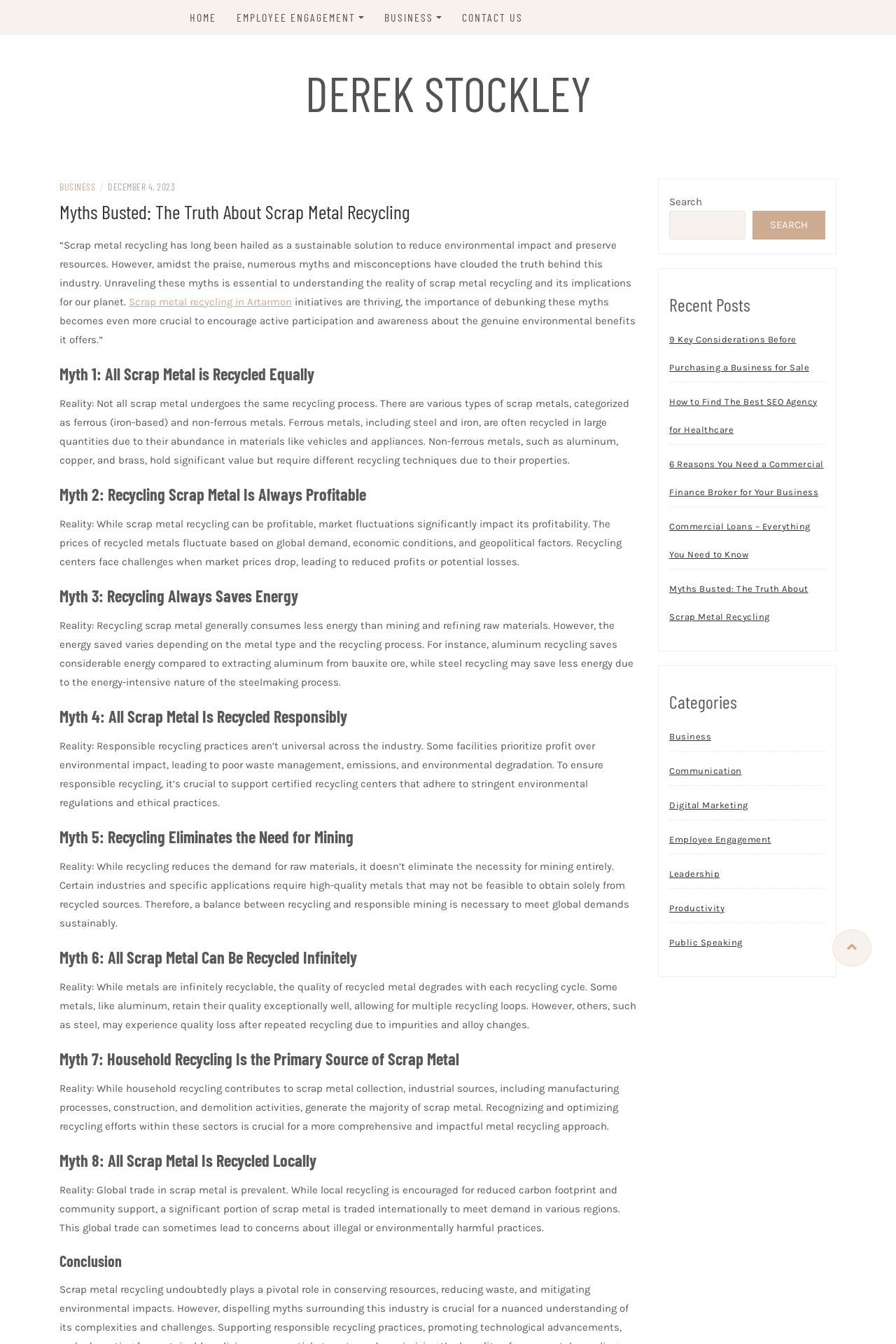How many myths about scrap metal recycling are discussed on this webpage?
Please give a detailed and elaborate explanation in response to the question.

The webpage lists and debunks eight common myths about scrap metal recycling, including myths about the recycling process, profitability, energy savings, and more.